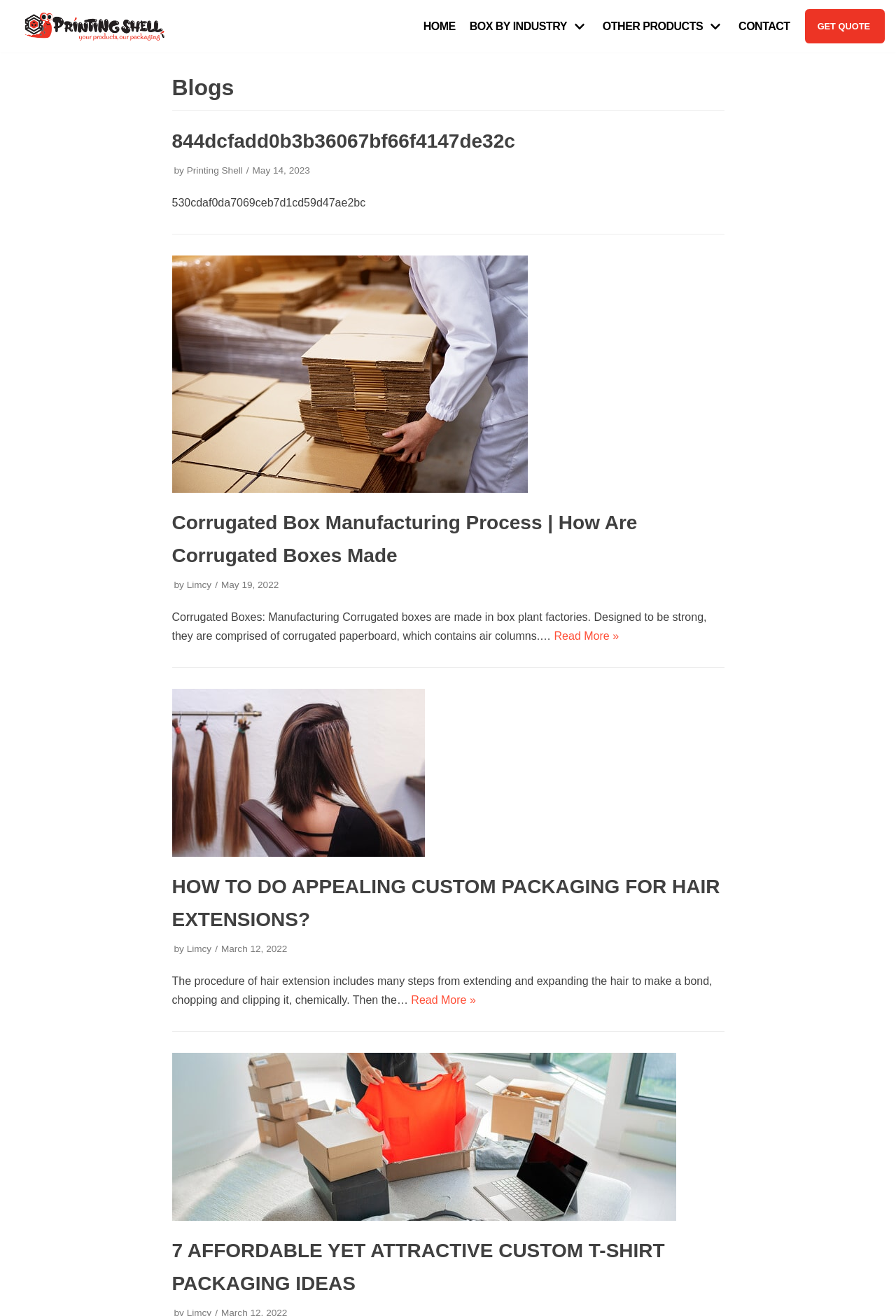Given the element description "BOX BY INDUSTRY" in the screenshot, predict the bounding box coordinates of that UI element.

[0.524, 0.013, 0.657, 0.027]